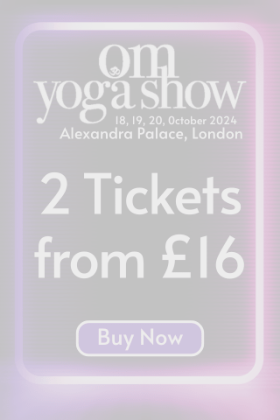Utilize the details in the image to thoroughly answer the following question: Where will the OM Yoga Show take place?

The location of the OM Yoga Show can be determined by analyzing the caption, which states that the event will take place at Alexandra Palace in London. This implies that the venue for the event is Alexandra Palace, which is located in London.